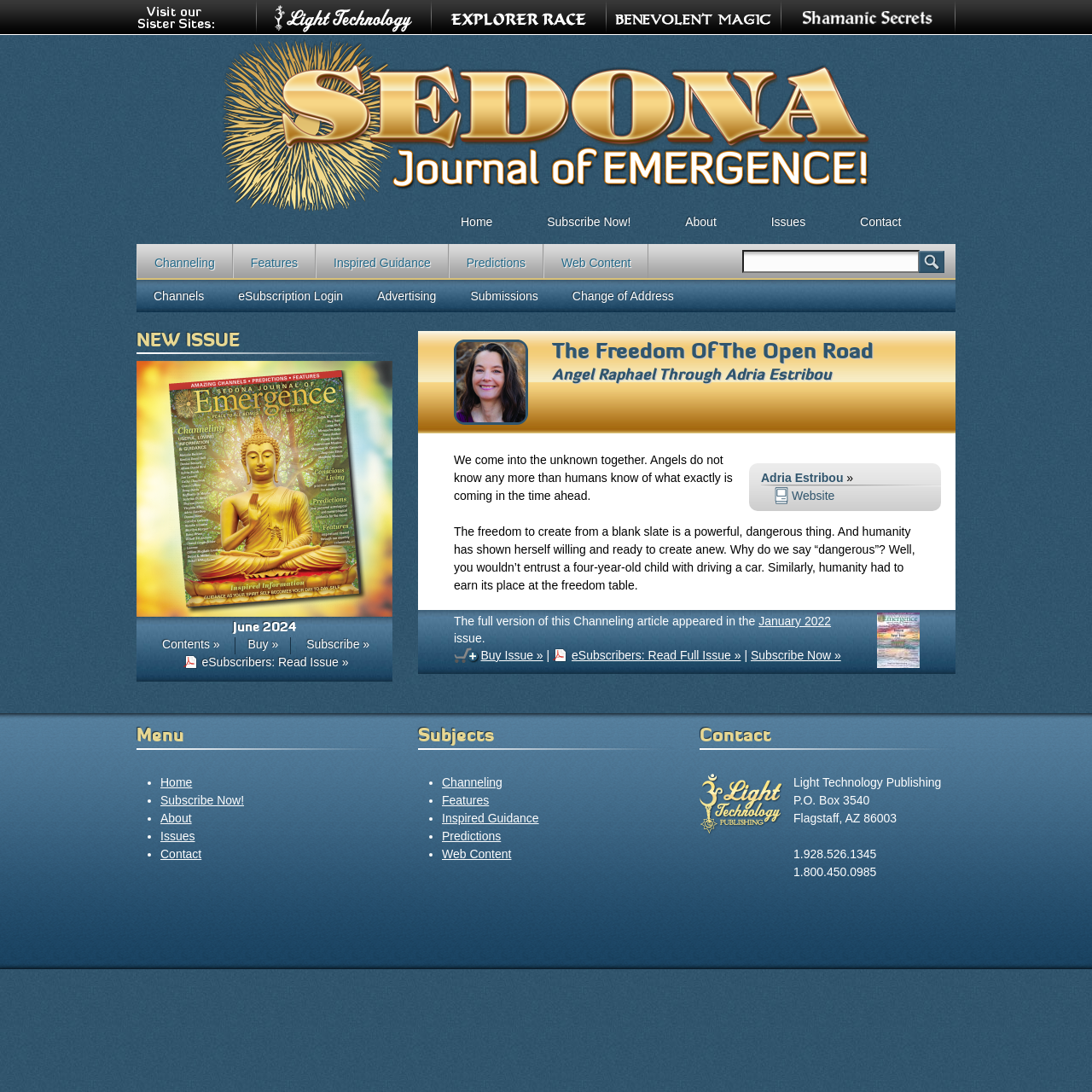Kindly determine the bounding box coordinates for the area that needs to be clicked to execute this instruction: "Visit the website of ShamanicSecrets.com".

[0.734, 0.0, 0.855, 0.031]